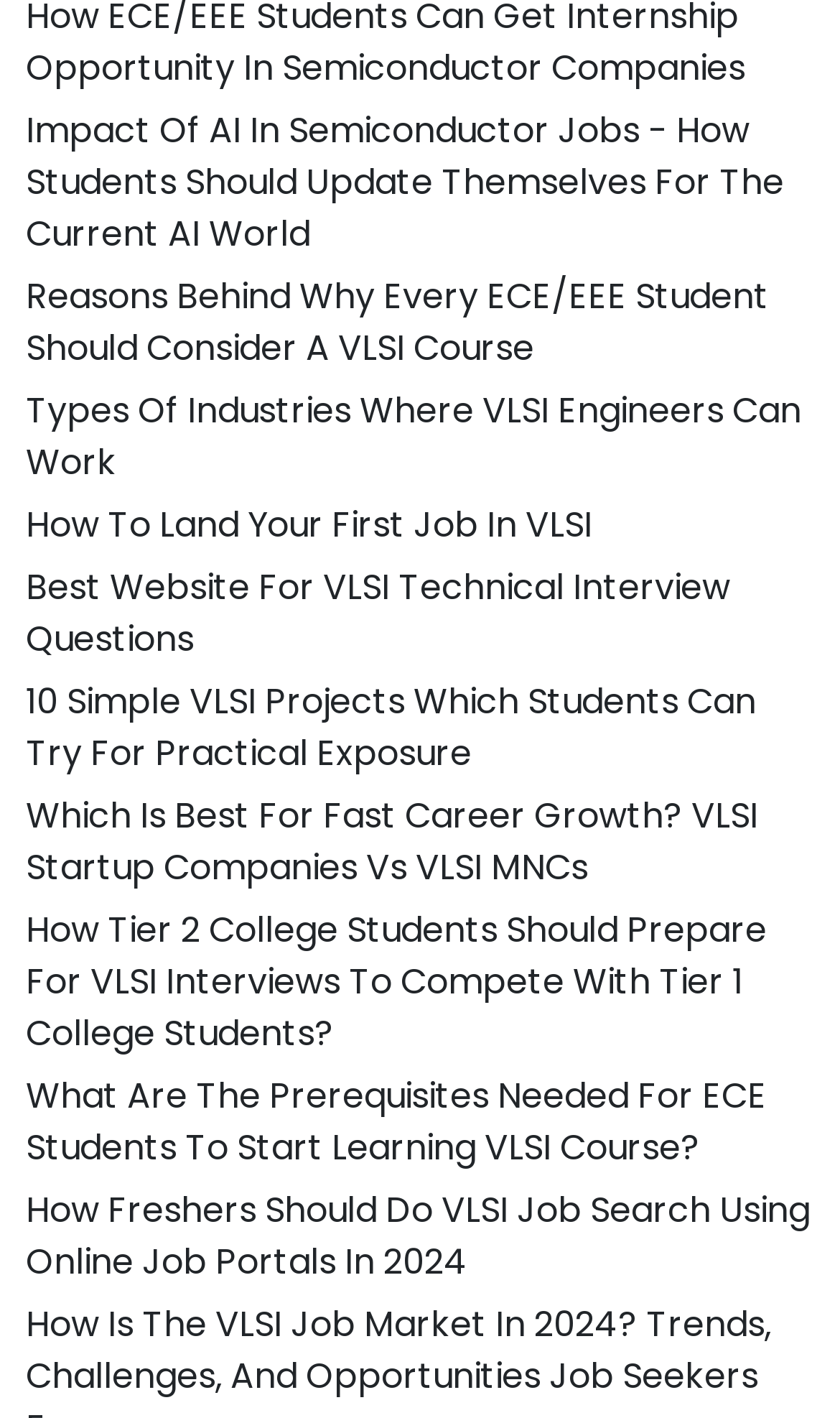Determine the bounding box coordinates of the region that needs to be clicked to achieve the task: "Explore reasons to consider a VLSI course".

[0.031, 0.191, 0.915, 0.262]